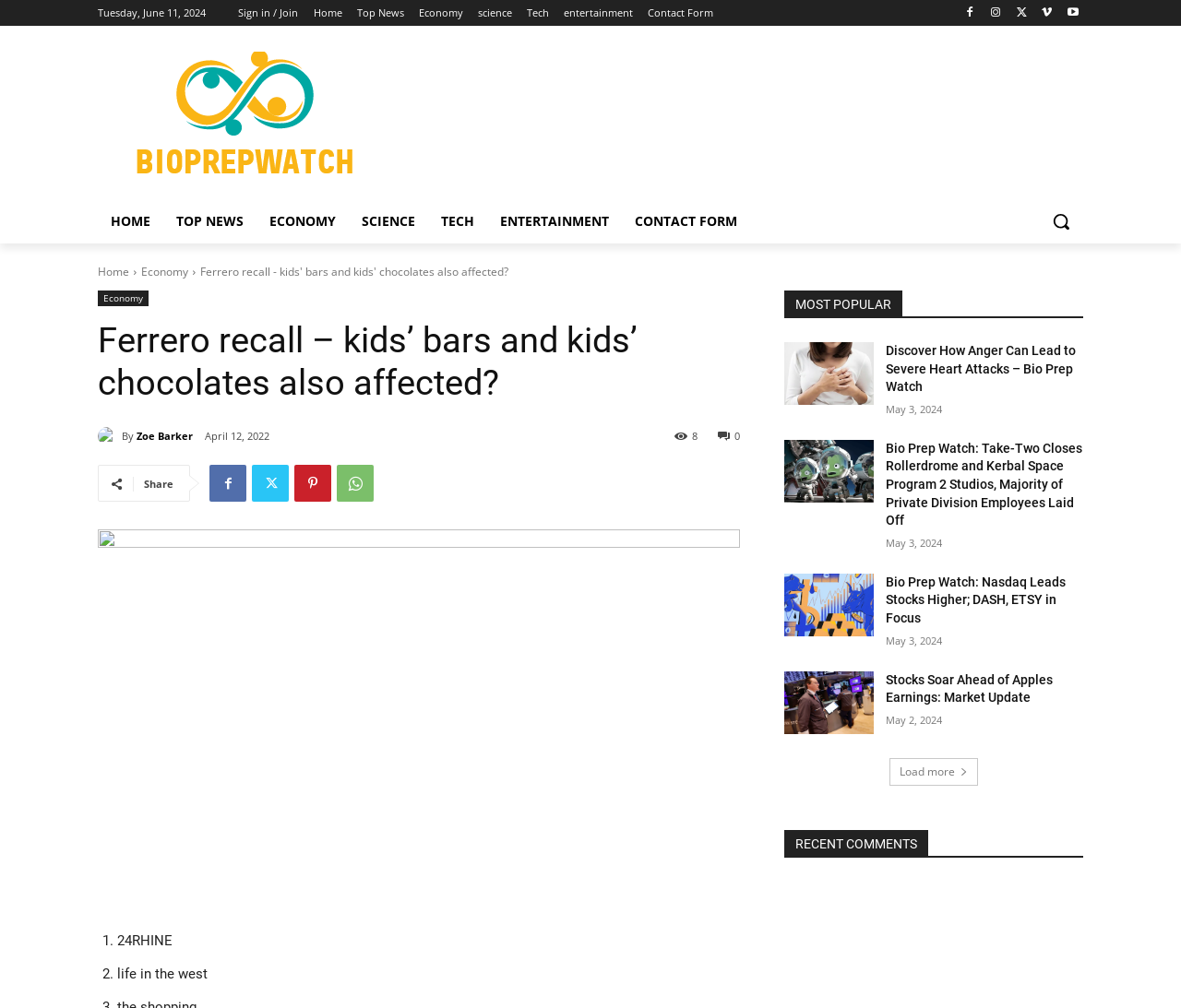Based on the image, provide a detailed and complete answer to the question: 
How many articles are listed in the 'MOST POPULAR' section?

I found the number of articles in the 'MOST POPULAR' section by counting the link elements with headings that are located below the 'MOST POPULAR' heading.